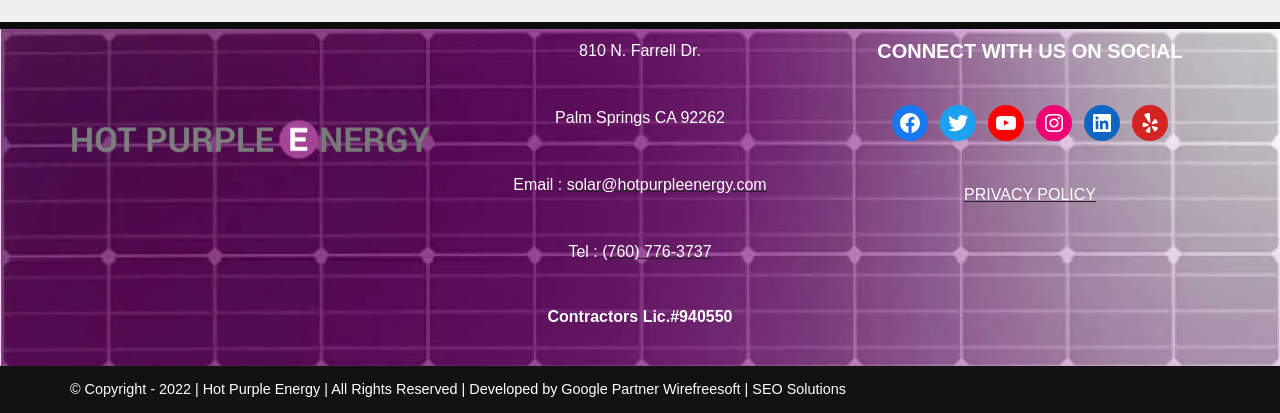Bounding box coordinates are specified in the format (top-left x, top-left y, bottom-right x, bottom-right y). All values are floating point numbers bounded between 0 and 1. Please provide the bounding box coordinate of the region this sentence describes: +44 (0) 7834915165

None